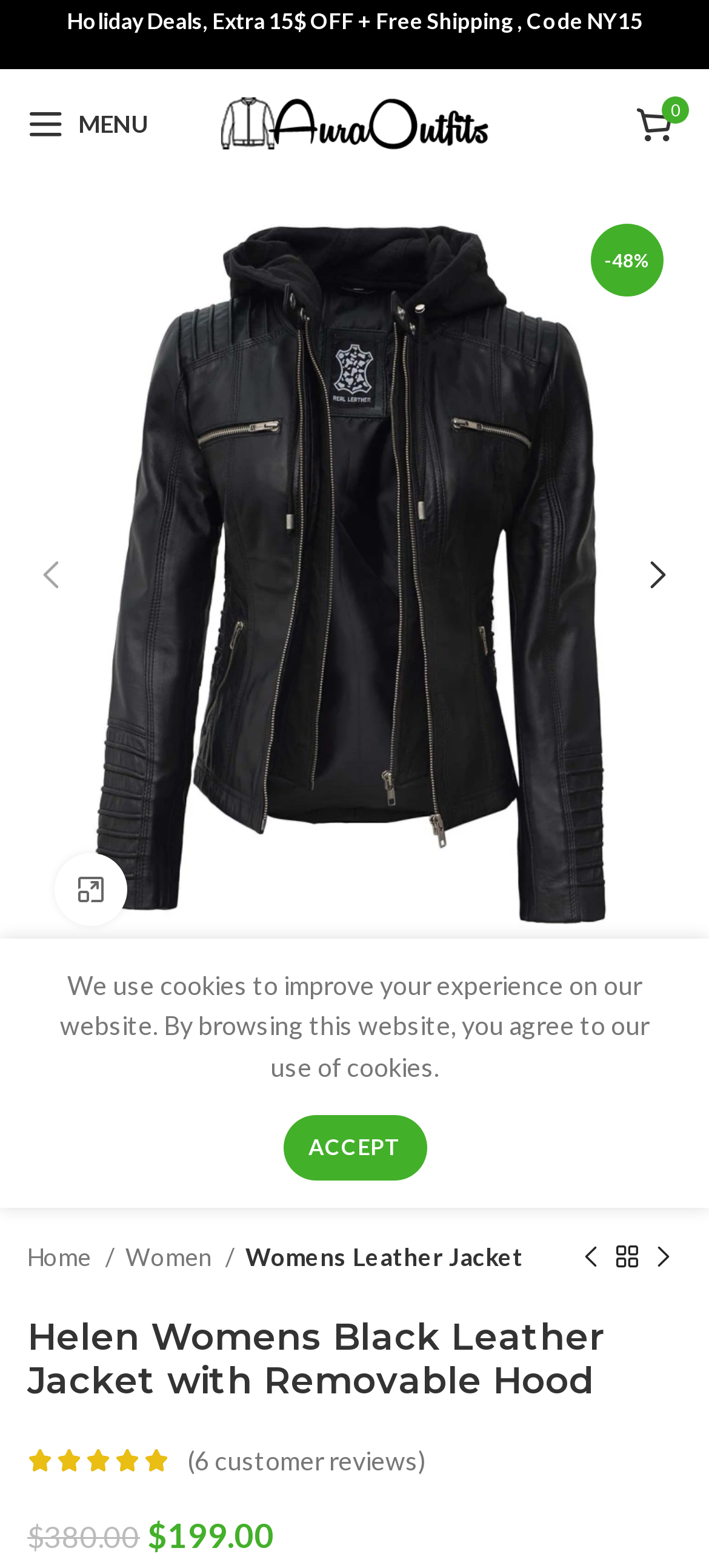Identify the bounding box coordinates of the section to be clicked to complete the task described by the following instruction: "View product details". The coordinates should be four float numbers between 0 and 1, formatted as [left, top, right, bottom].

[0.044, 0.355, 0.956, 0.375]